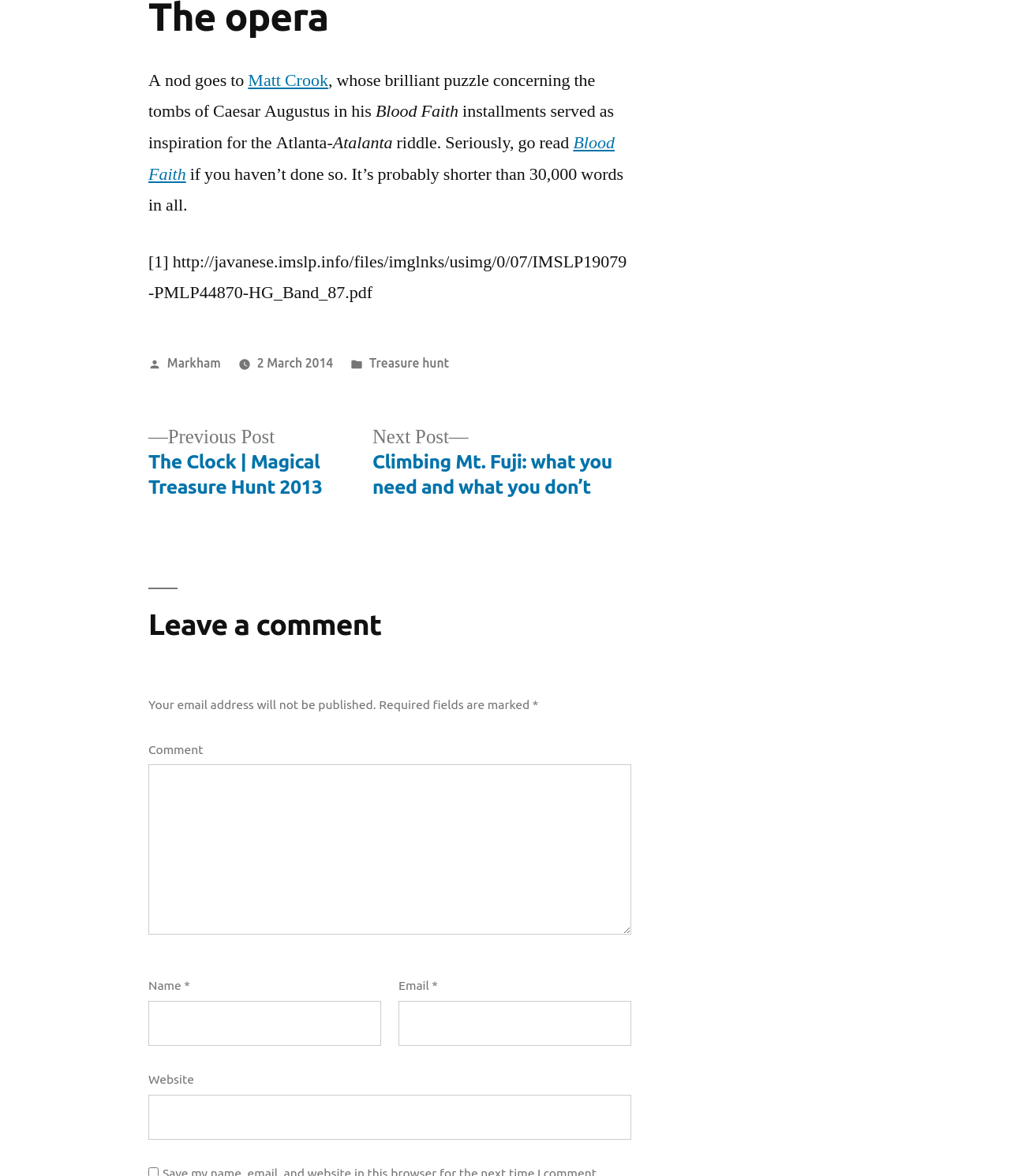Please locate the bounding box coordinates for the element that should be clicked to achieve the following instruction: "Click on the link to read Blood Faith". Ensure the coordinates are given as four float numbers between 0 and 1, i.e., [left, top, right, bottom].

[0.147, 0.112, 0.609, 0.157]